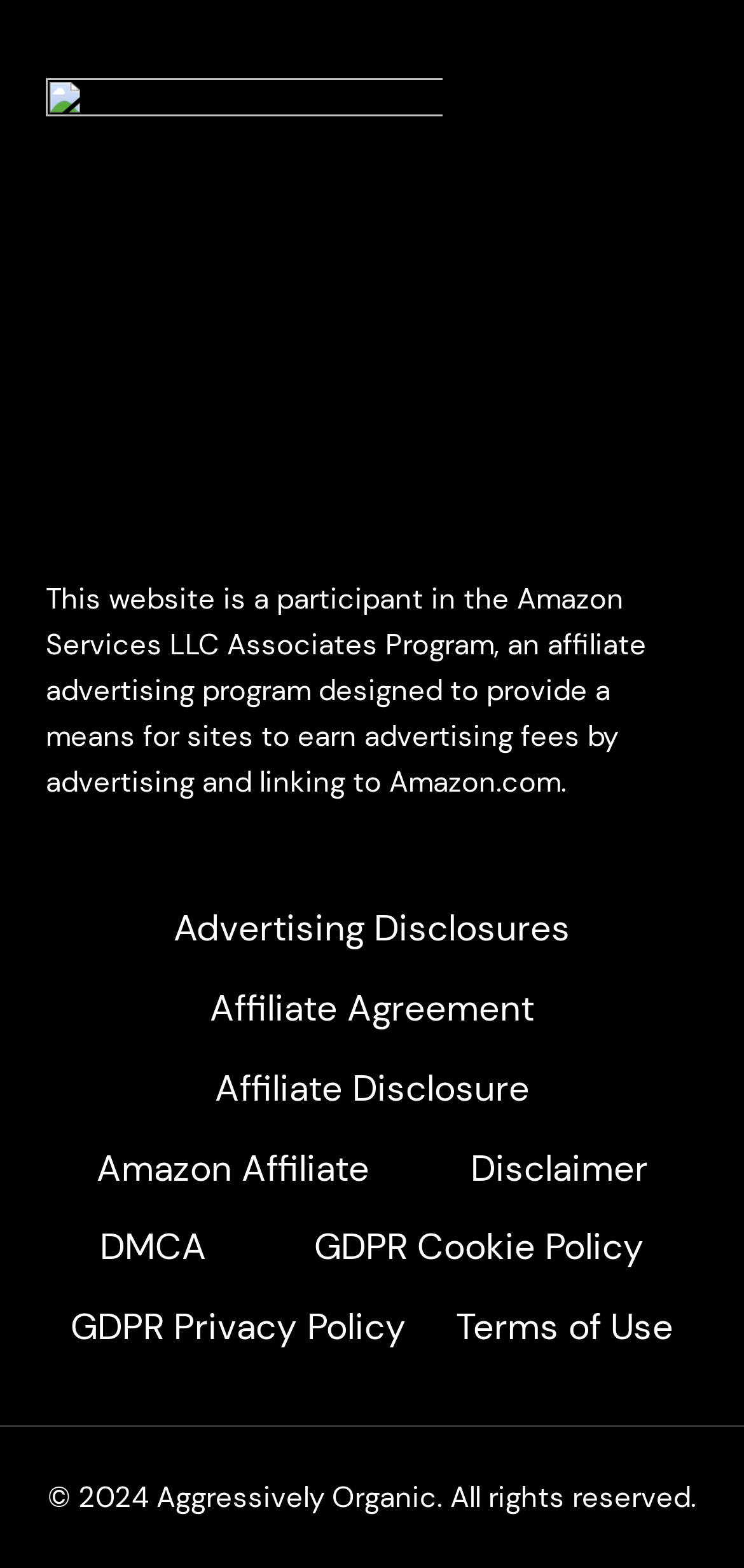Examine the screenshot and answer the question in as much detail as possible: What is the name of the website owner?

I found this information by reading the StaticText element with the text '© 2024 Aggressively Organic. All rights reserved.'